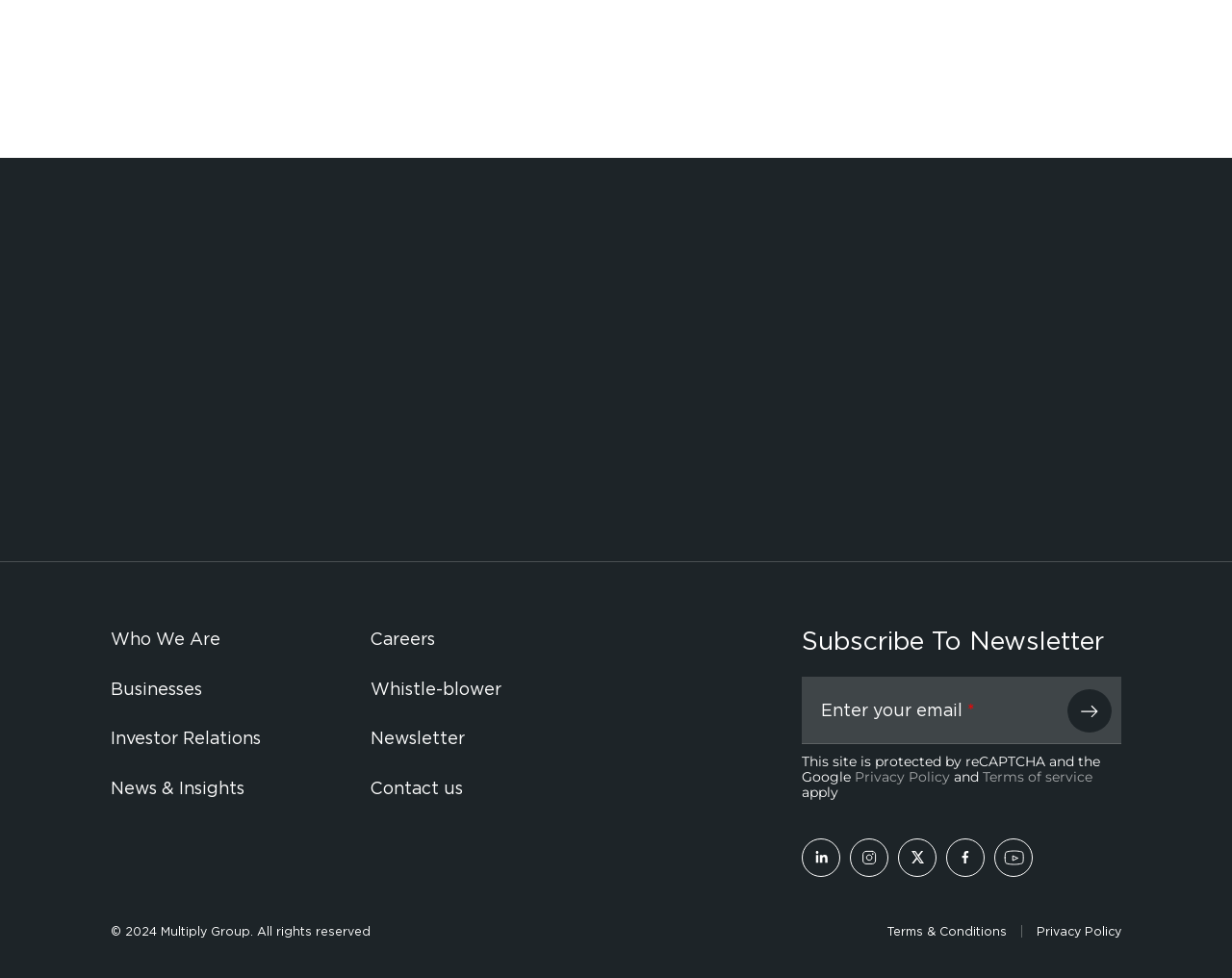Please identify the bounding box coordinates of the element I should click to complete this instruction: 'Subscribe to newsletter'. The coordinates should be given as four float numbers between 0 and 1, like this: [left, top, right, bottom].

[0.651, 0.641, 0.91, 0.67]